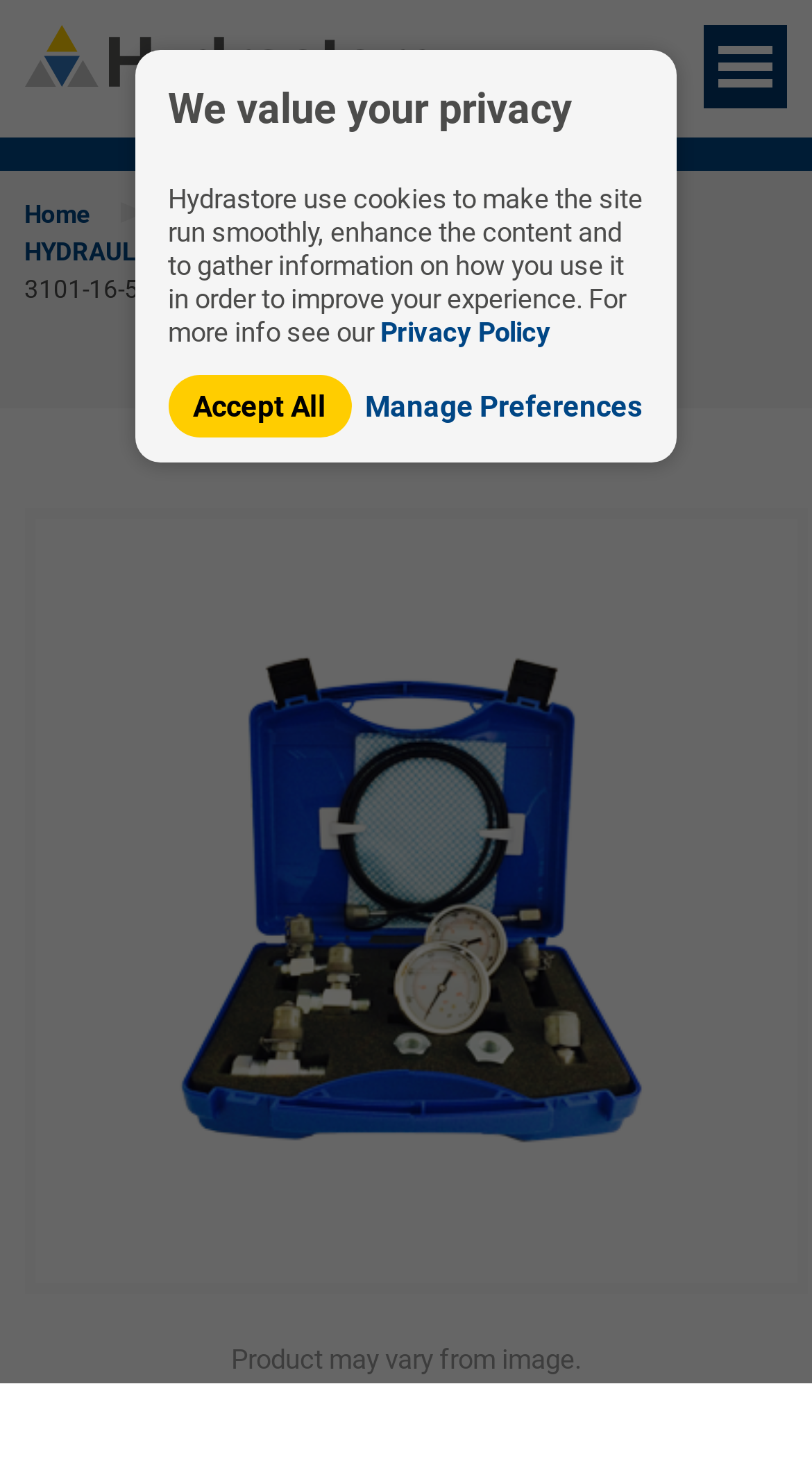What is the product code of the pressure test kit? Please answer the question using a single word or phrase based on the image.

3101-16-57.50